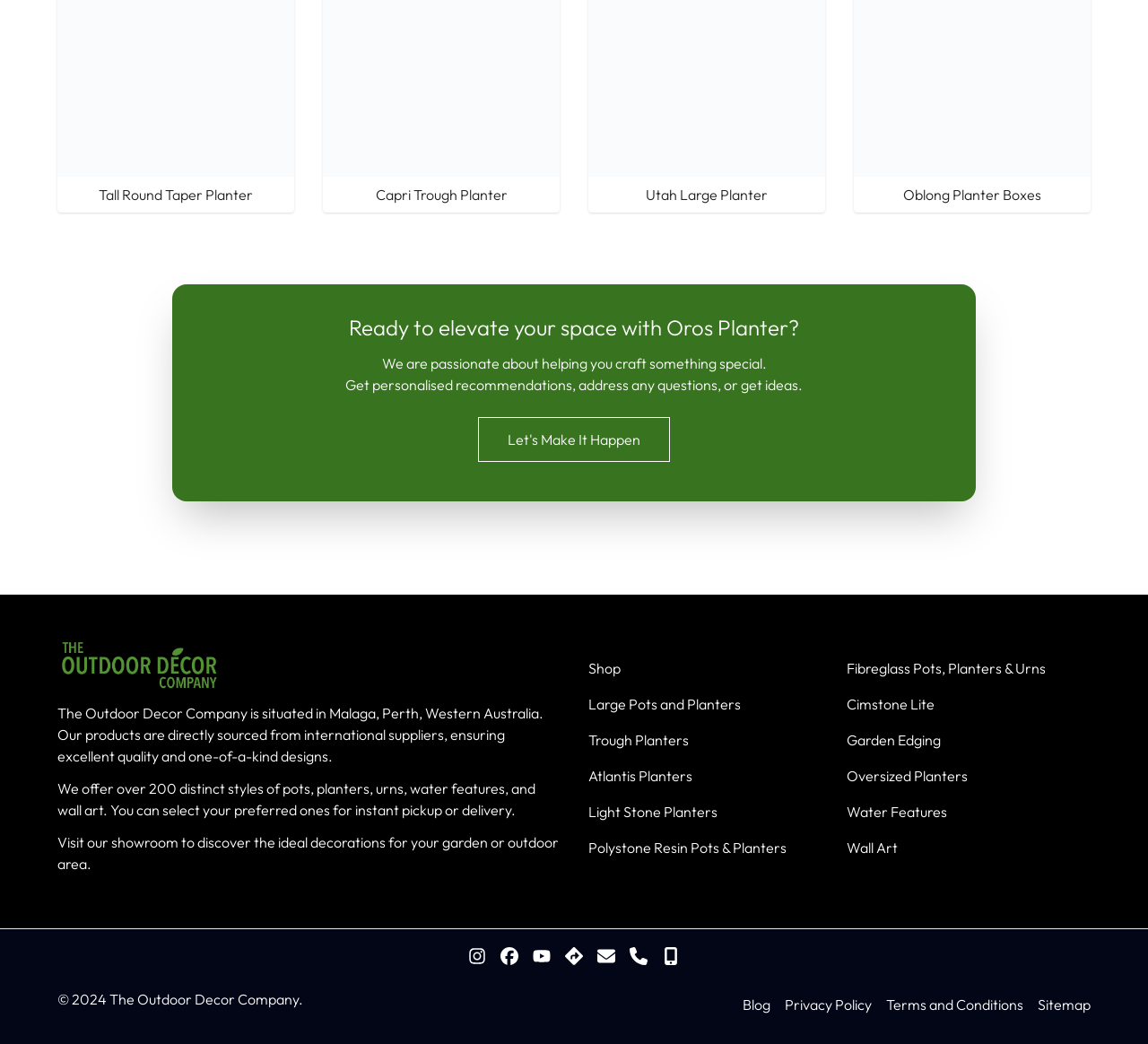Please identify the bounding box coordinates of where to click in order to follow the instruction: "Visit the 'Shop' page".

[0.512, 0.631, 0.541, 0.649]